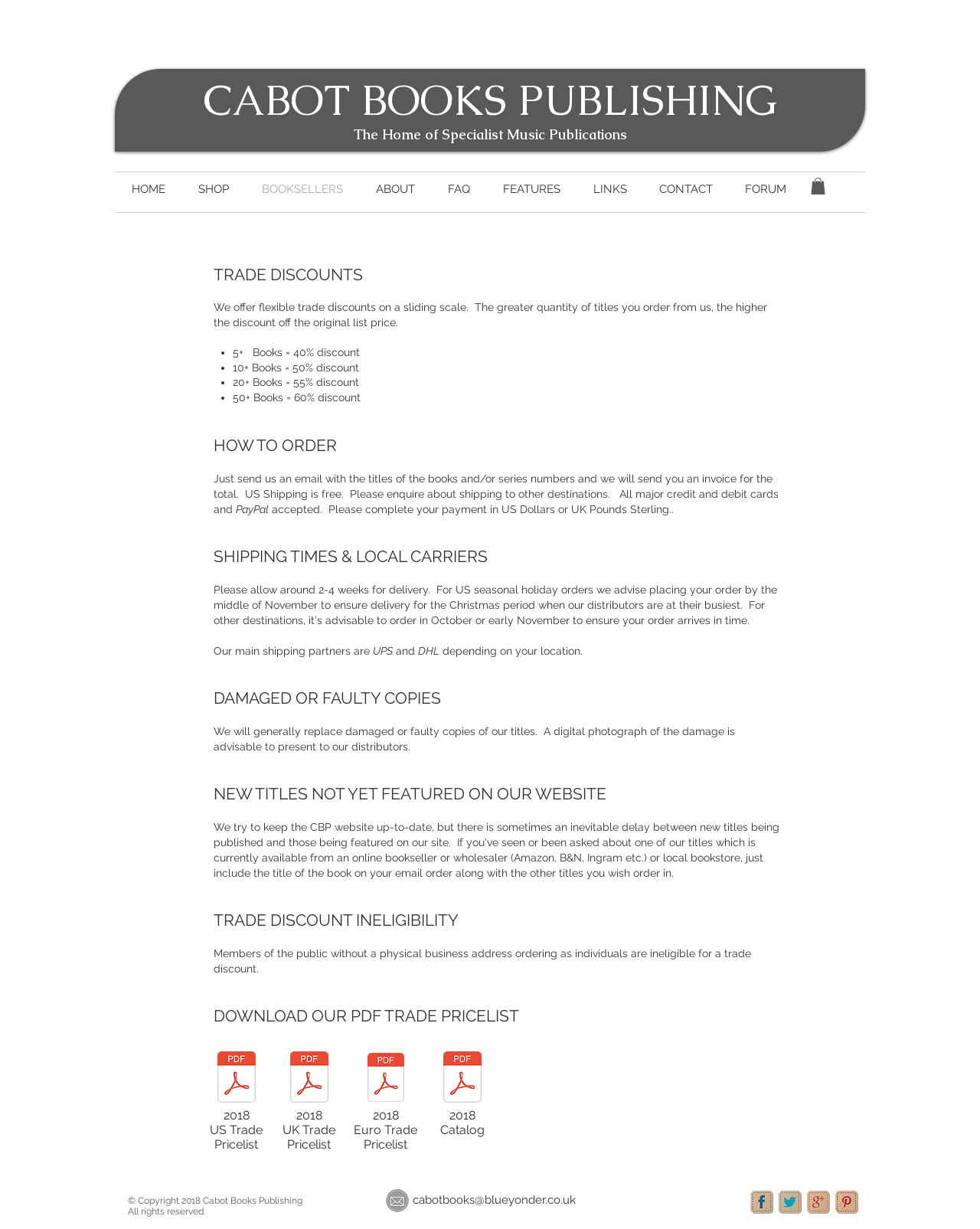Determine the bounding box coordinates of the region I should click to achieve the following instruction: "Click HOME". Ensure the bounding box coordinates are four float numbers between 0 and 1, i.e., [left, top, right, bottom].

[0.117, 0.145, 0.185, 0.163]